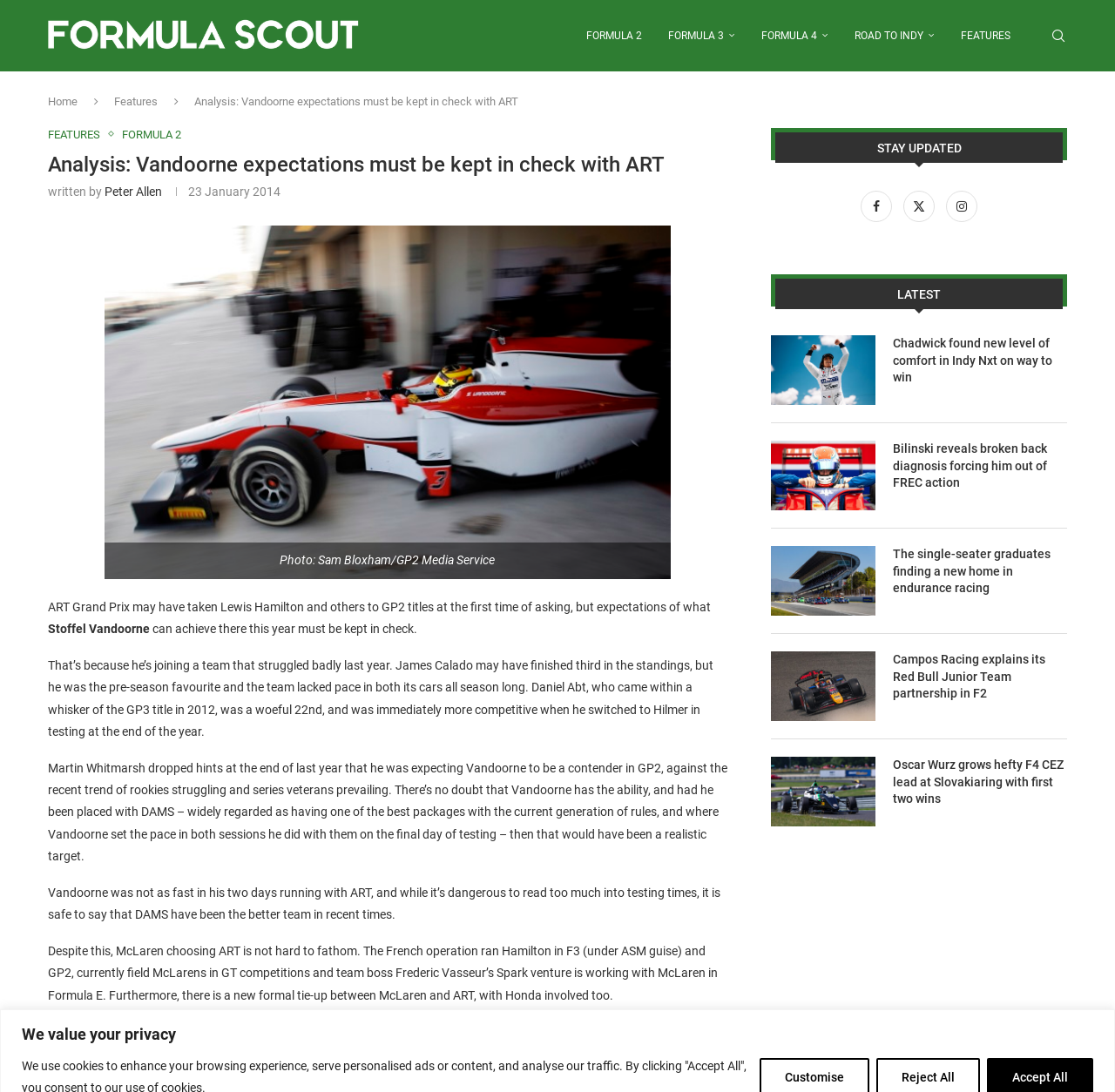What is the topic of the article?
Using the details shown in the screenshot, provide a comprehensive answer to the question.

I determined the answer by reading the static text elements in the article, which mention Stoffel Vandoorne and GP2, indicating that the article is about his expectations in the GP2 series.